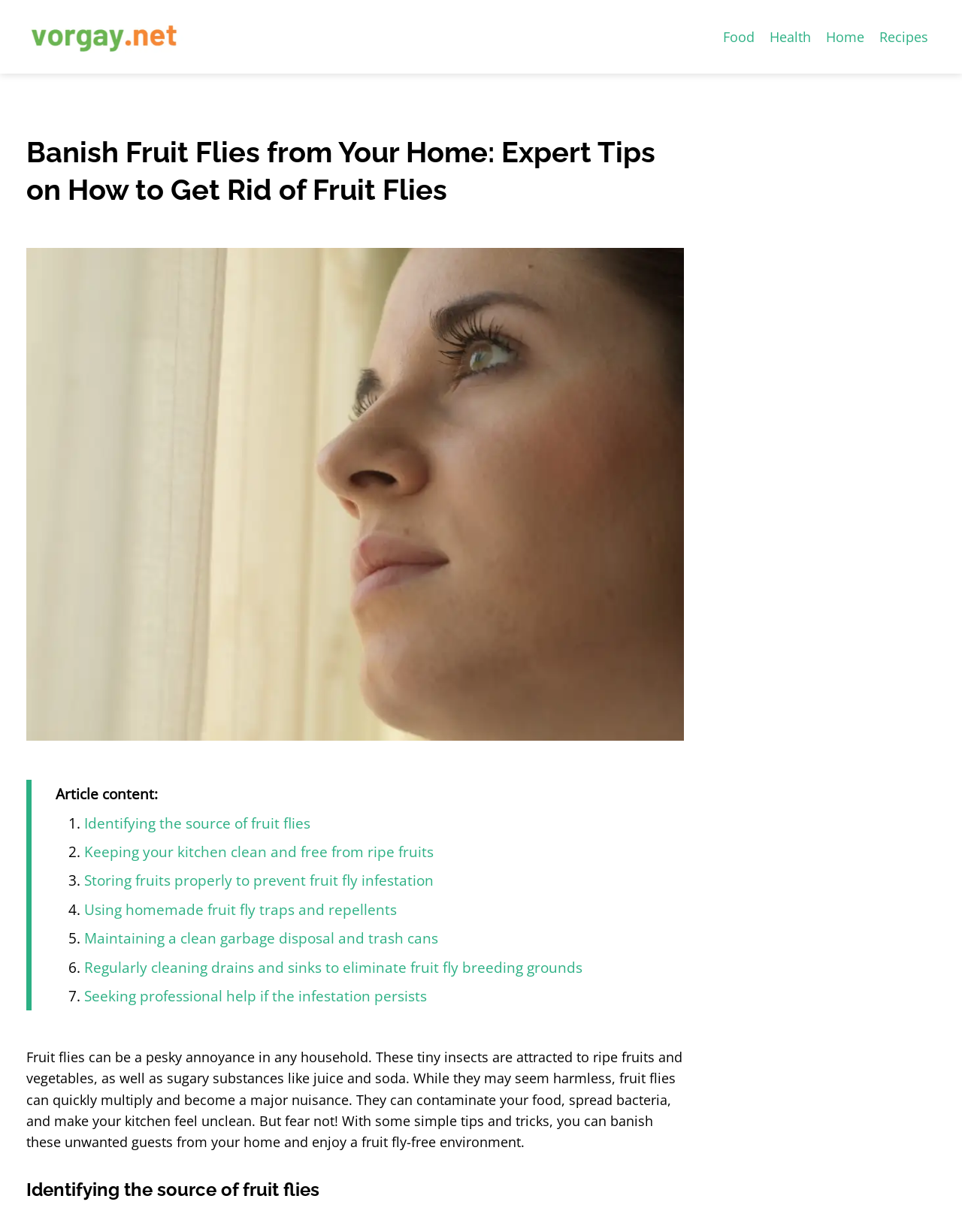What attracts fruit flies?
Look at the image and respond with a one-word or short phrase answer.

Ripe fruits and sugary substances